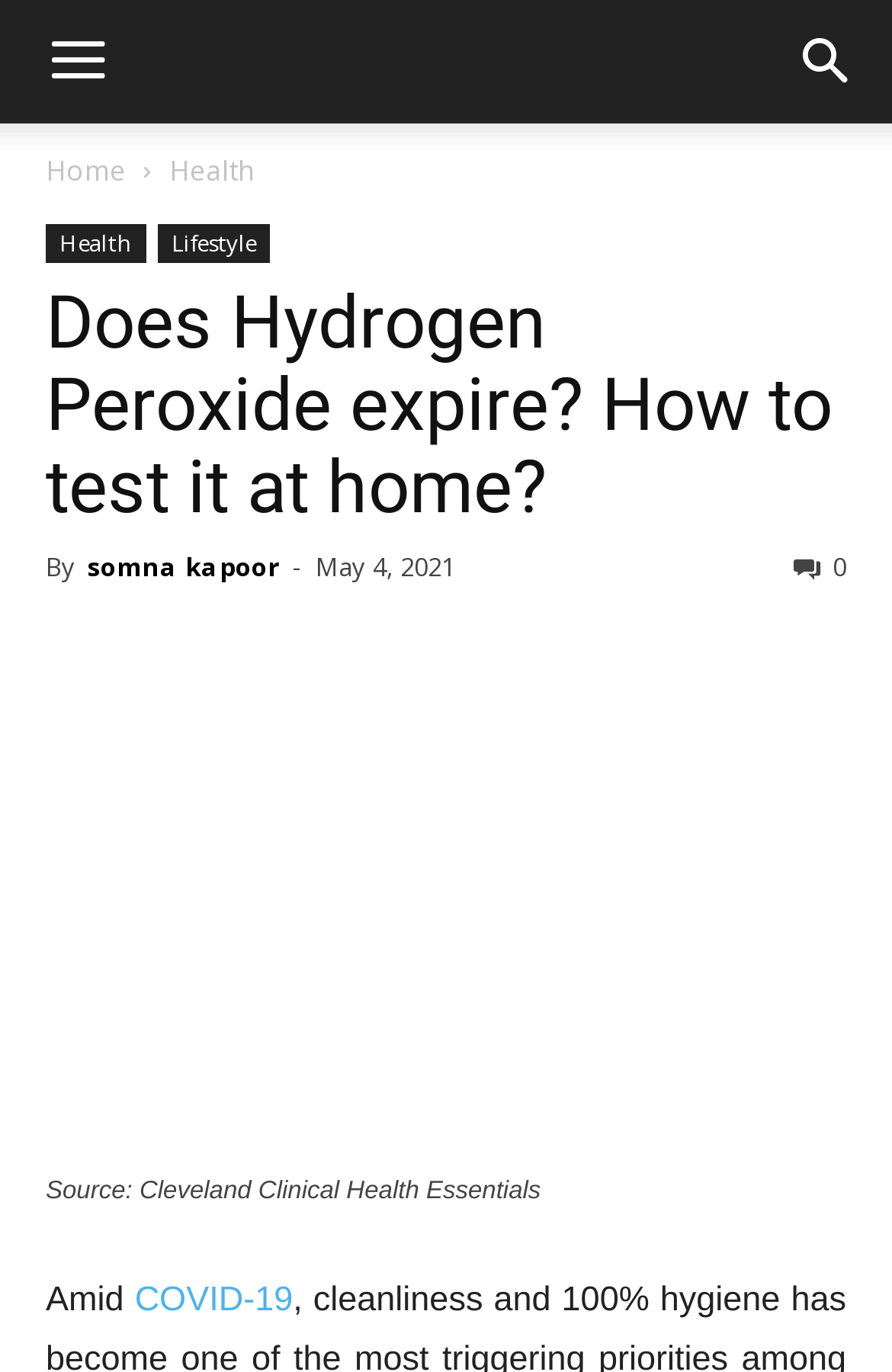Specify the bounding box coordinates of the area that needs to be clicked to achieve the following instruction: "check the date of the article".

[0.354, 0.4, 0.51, 0.425]